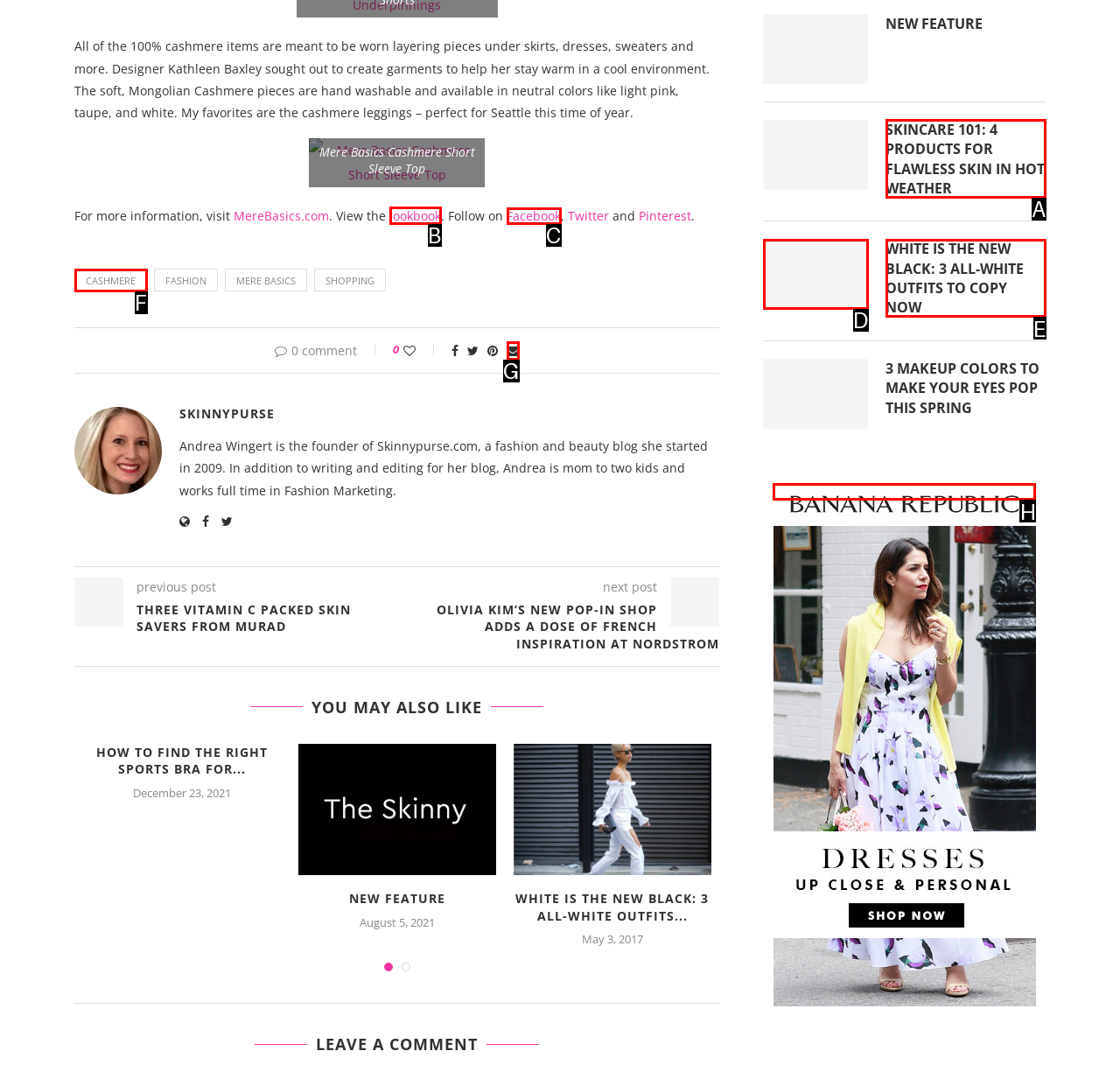From the given options, indicate the letter that corresponds to the action needed to complete this task: View the lookbook. Respond with only the letter.

B